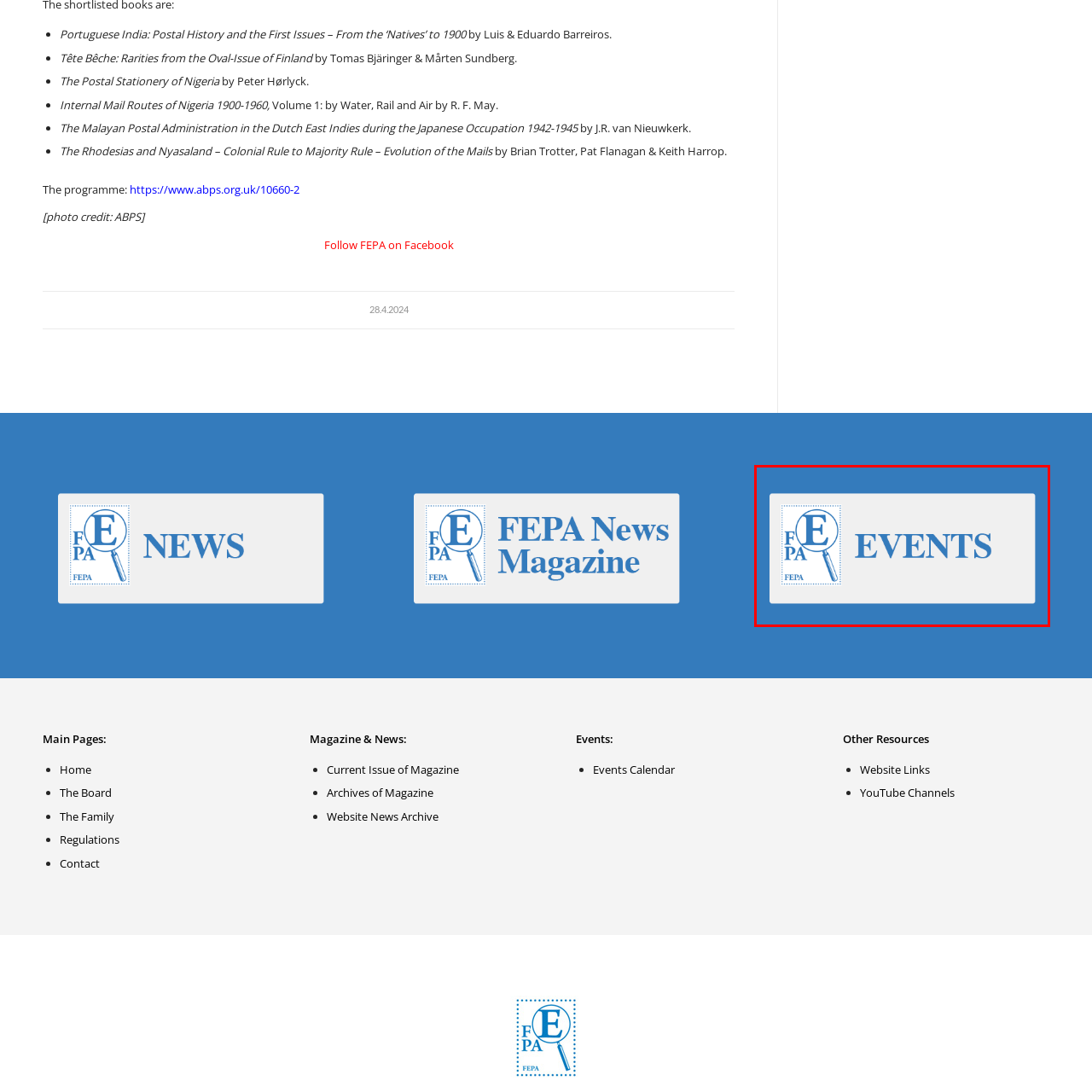Give a detailed caption for the image that is encased within the red bounding box.

The image prominently features the word "EVENTS" in a clear, bold font, emphasizing its significance. It is adorned with the FEPA logo, which includes a magnifying glass encircling the letter "E." Below the logo, the letters "FPA" are showcased, indicating an association with the Federation of European Philatelic Associations. The background is composed of a calming blue hue, providing a visually appealing contrast to the white text and the logo. This image serves as a focal point for the Events section, inviting users to explore upcoming activities and gatherings related to philately.